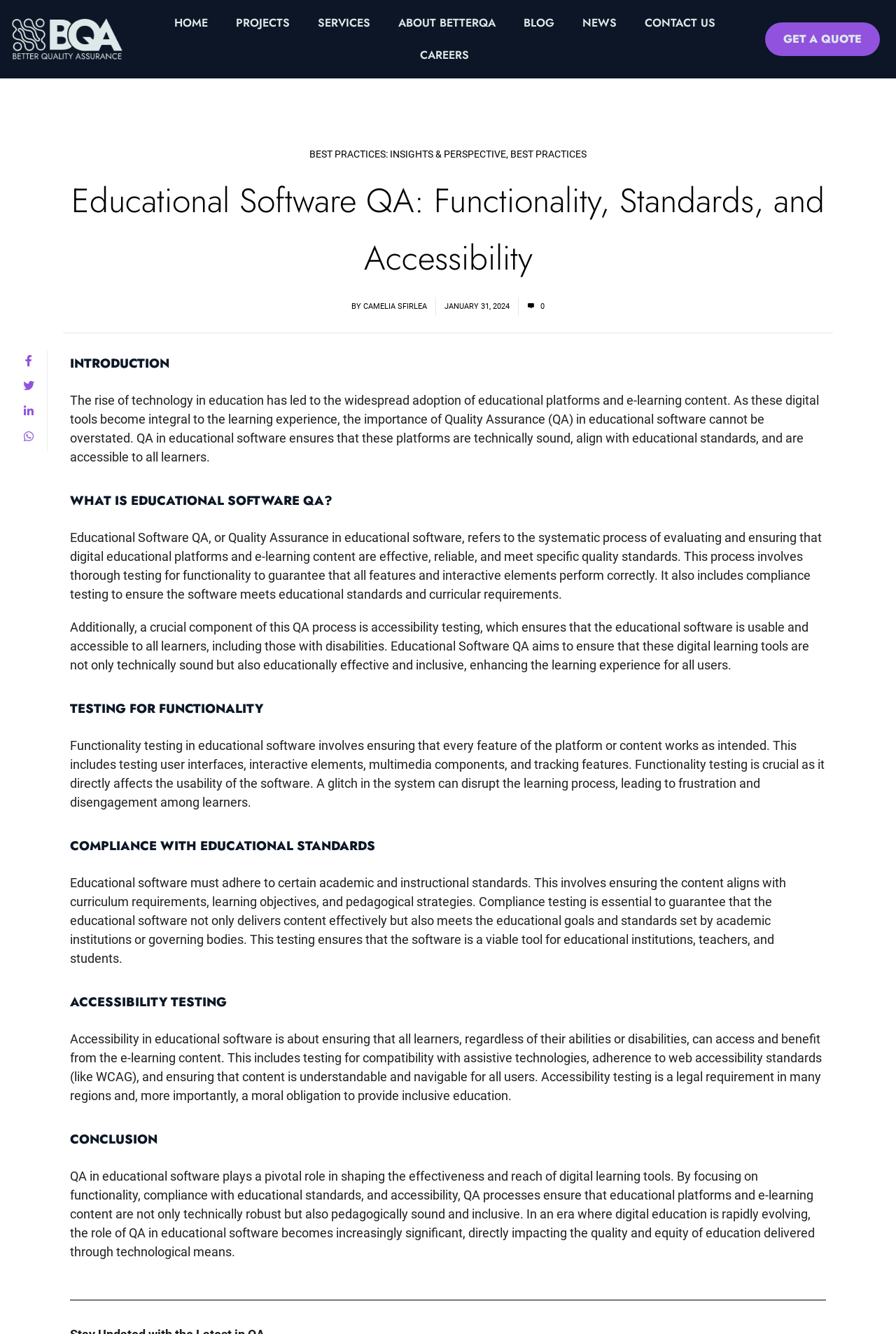Determine the bounding box coordinates of the section I need to click to execute the following instruction: "Click the HOME link". Provide the coordinates as four float numbers between 0 and 1, i.e., [left, top, right, bottom].

[0.179, 0.005, 0.248, 0.029]